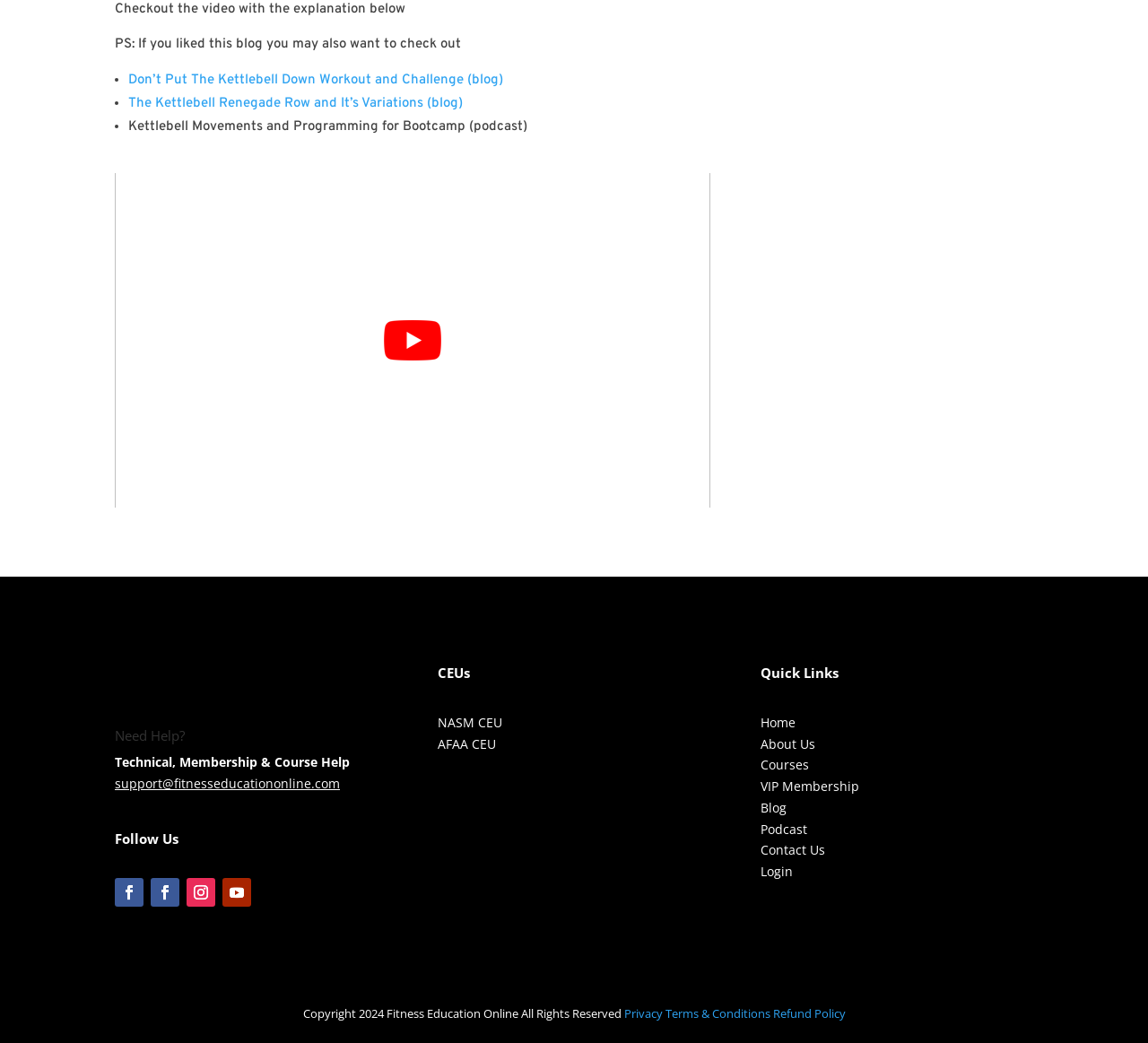How many quick links are present?
Please provide an in-depth and detailed response to the question.

The number of quick links can be determined by counting the links under the 'Quick Links' heading, which are 'Home', 'About Us', 'Courses', 'VIP Membership', 'Blog', 'Podcast', 'Contact Us', and 'Login'.